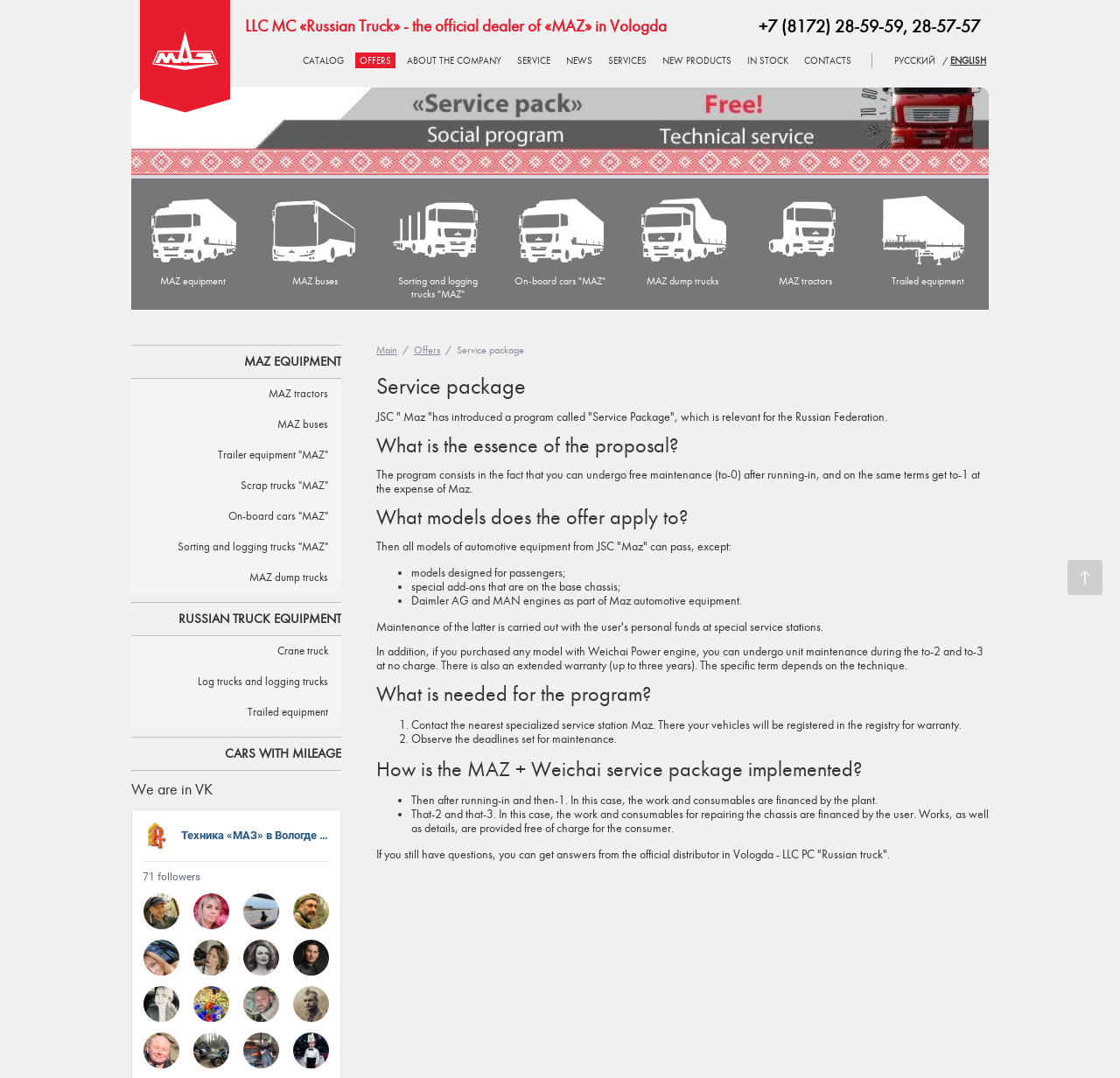Extract the bounding box for the UI element that matches this description: "Michael Layland".

None